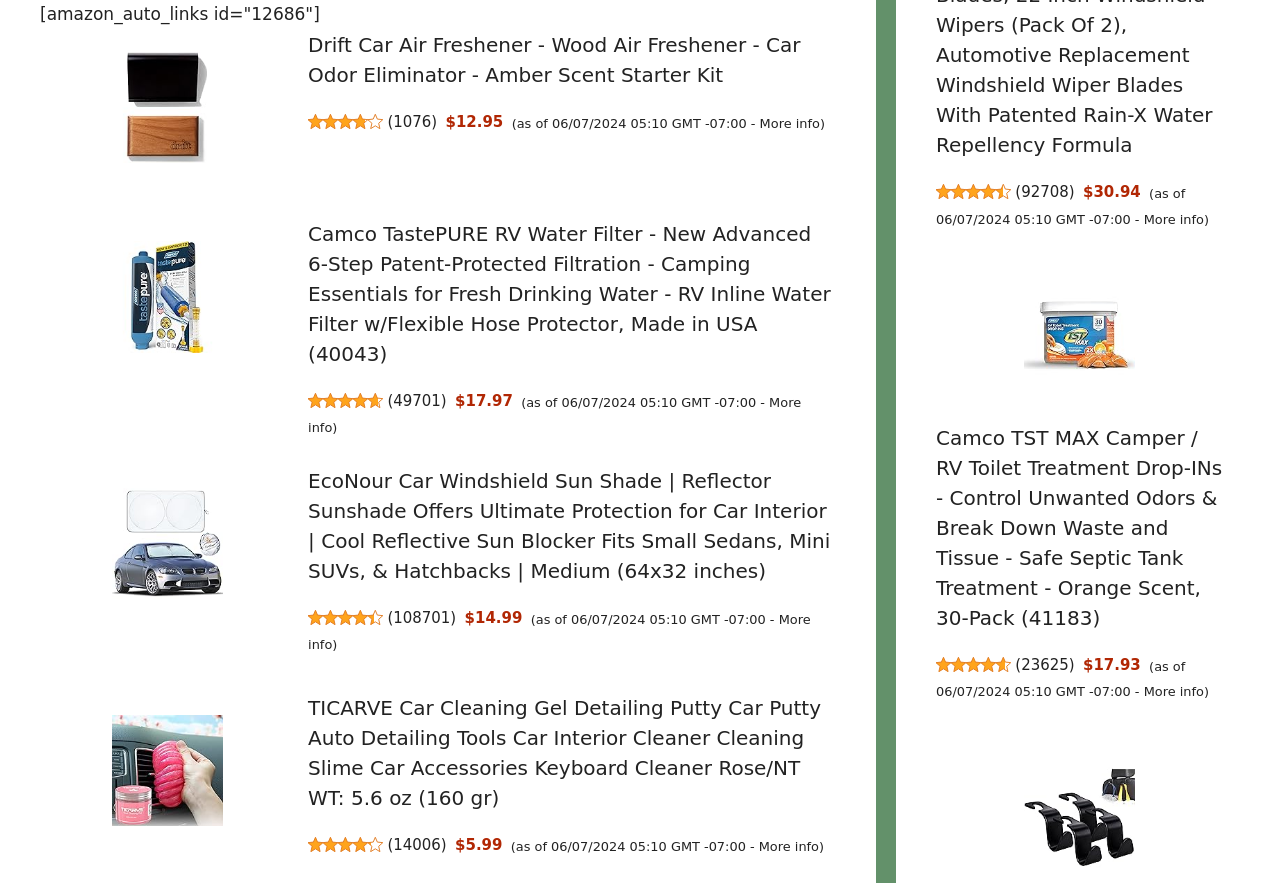Find the bounding box coordinates for the HTML element described as: "108701". The coordinates should consist of four float values between 0 and 1, i.e., [left, top, right, bottom].

[0.307, 0.689, 0.352, 0.71]